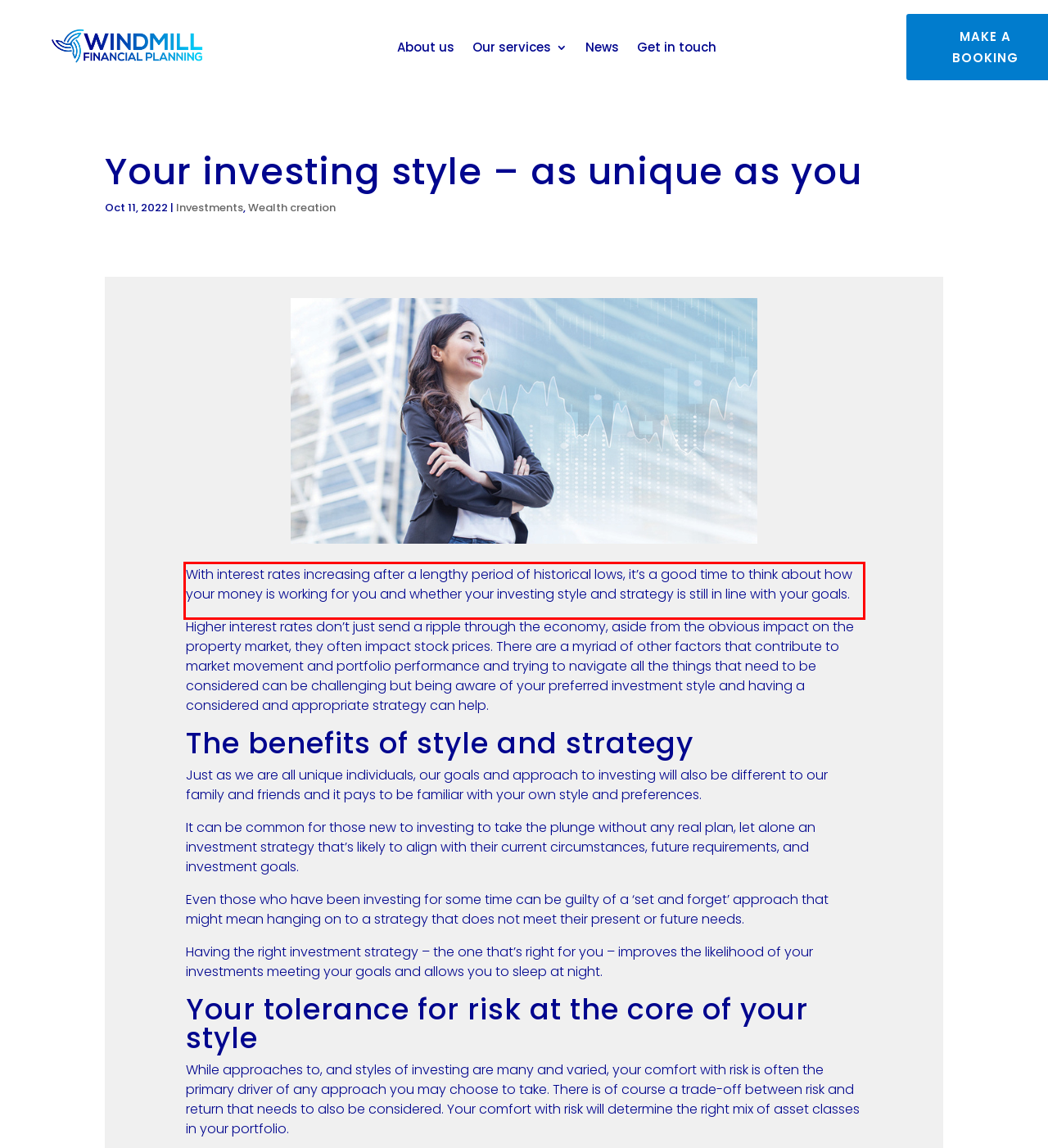The screenshot provided shows a webpage with a red bounding box. Apply OCR to the text within this red bounding box and provide the extracted content.

With interest rates increasing after a lengthy period of historical lows, it’s a good time to think about how your money is working for you and whether your investing style and strategy is still in line with your goals.